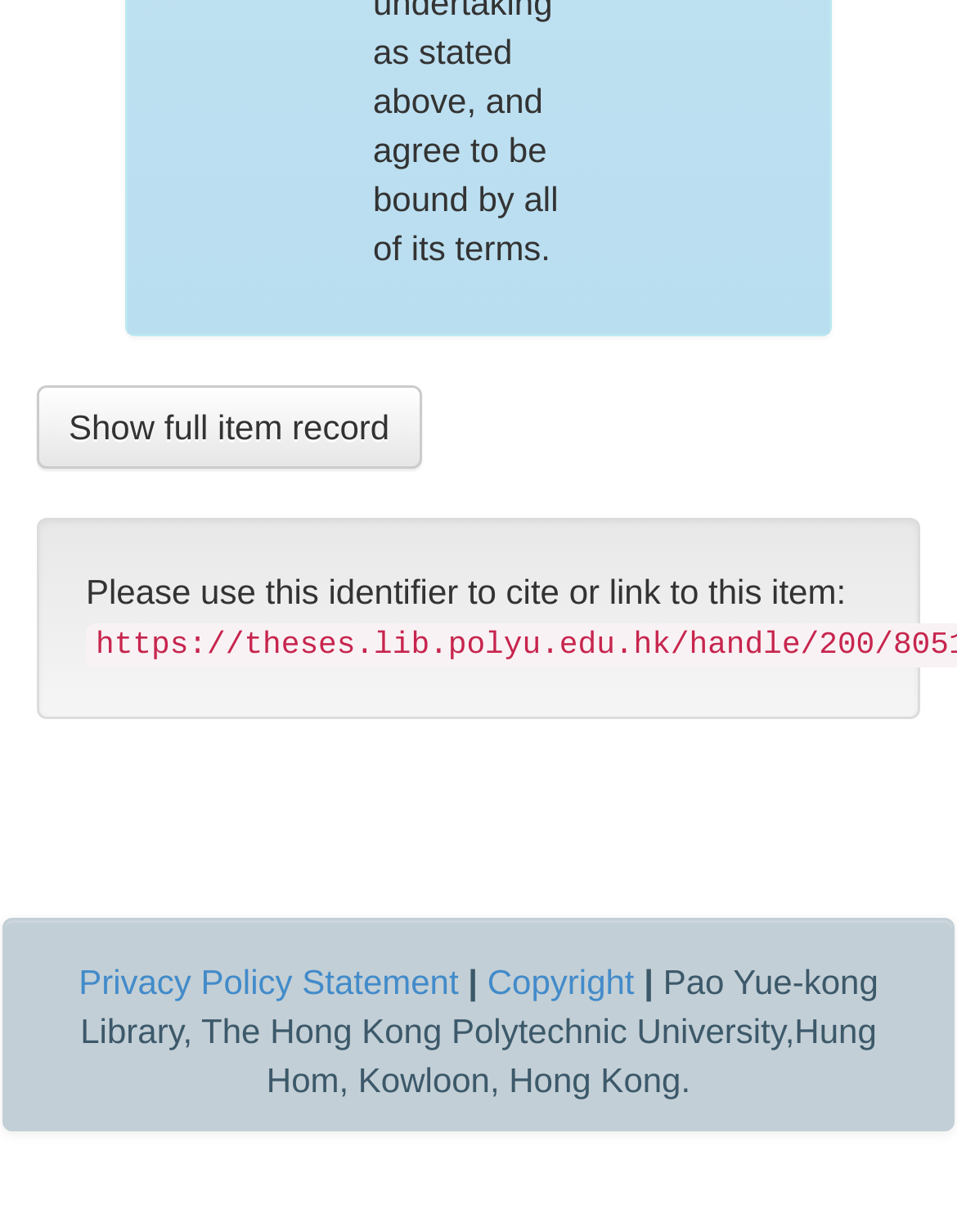Use a single word or phrase to answer the question:
What is the purpose of the 'Show full item record' link?

To view full item record